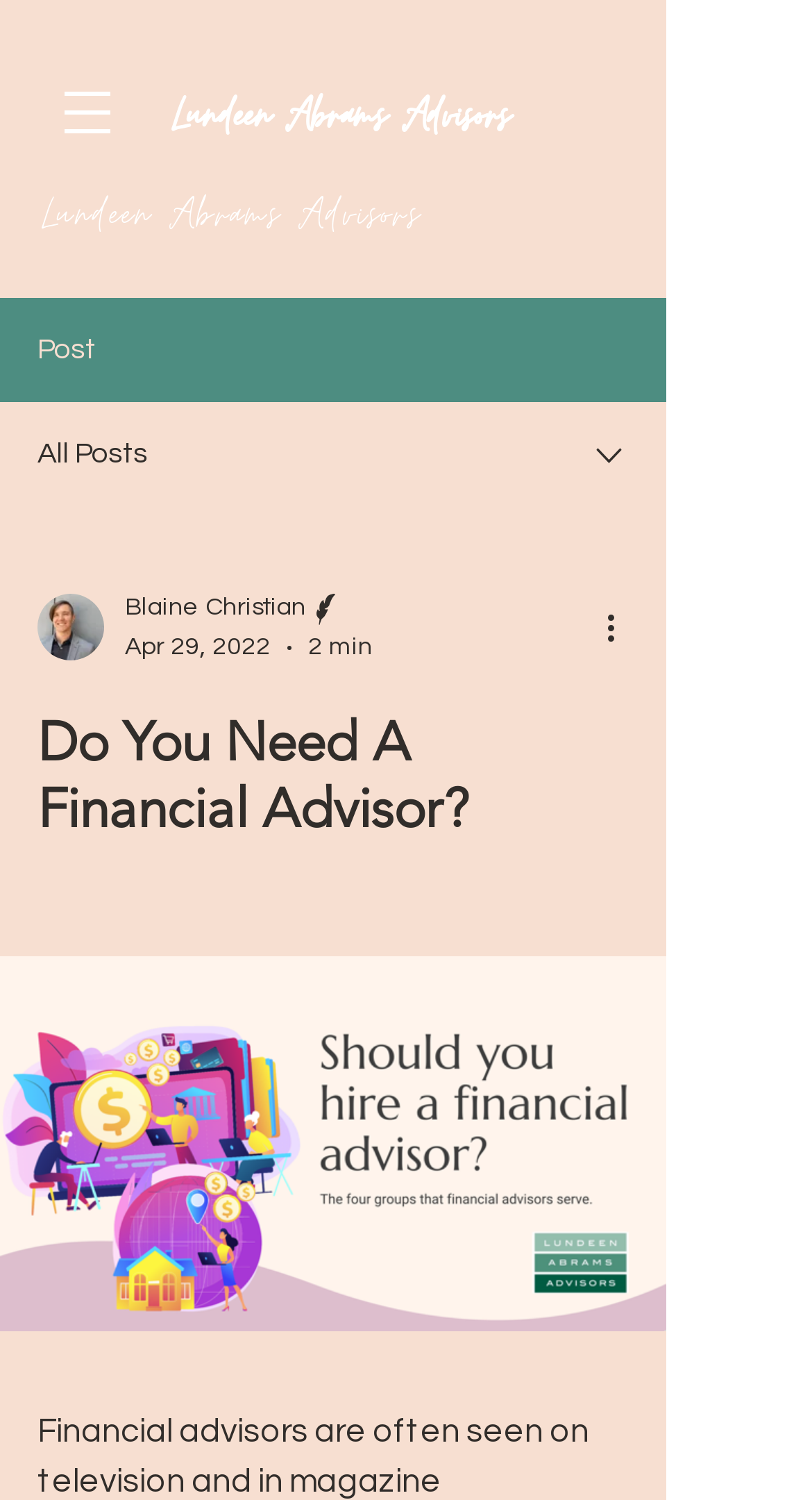Locate the bounding box coordinates of the UI element described by: "aria-label="More actions"". Provide the coordinates as four float numbers between 0 and 1, formatted as [left, top, right, bottom].

[0.738, 0.402, 0.8, 0.435]